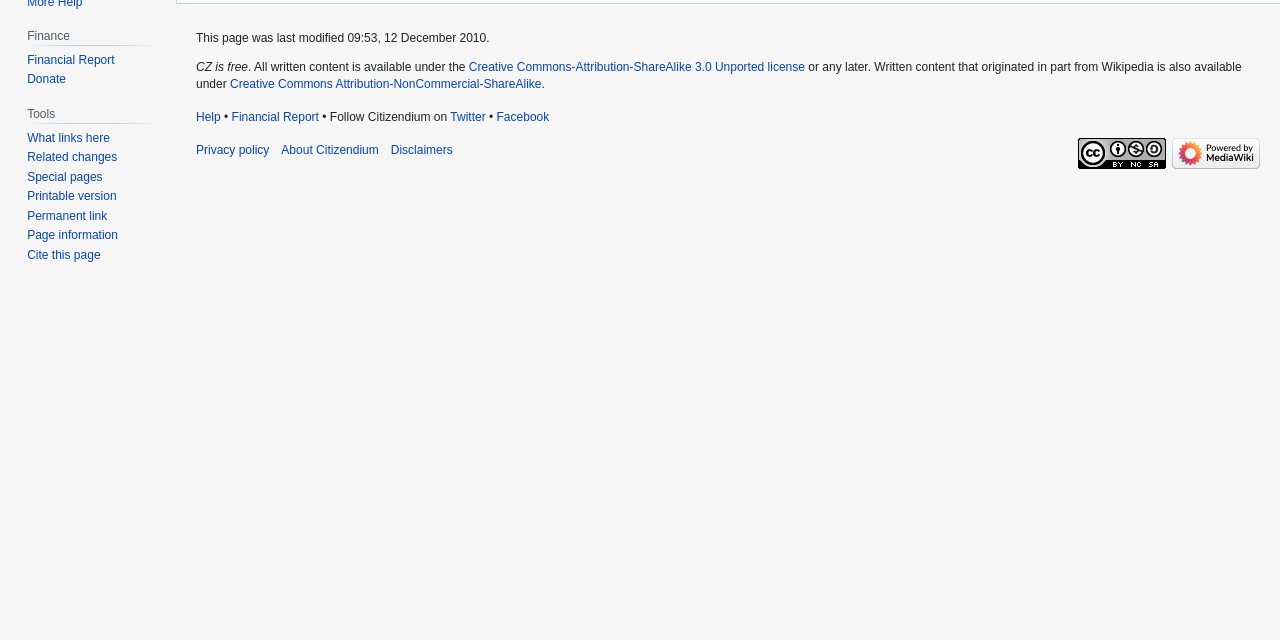Find the bounding box coordinates corresponding to the UI element with the description: "Permanent link". The coordinates should be formatted as [left, top, right, bottom], with values as floats between 0 and 1.

[0.021, 0.326, 0.084, 0.348]